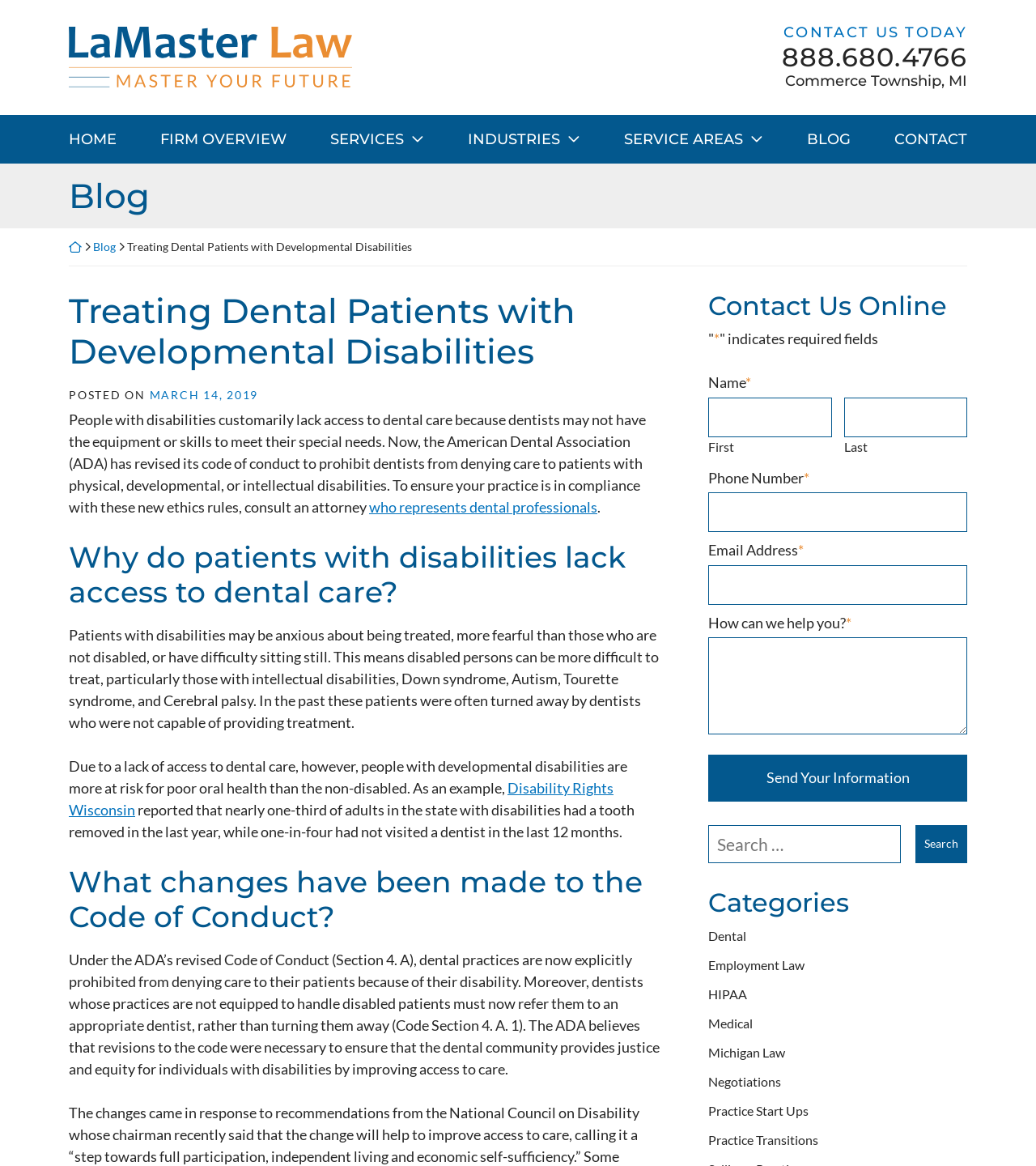What is the phone number to contact?
Please give a detailed and elaborate answer to the question.

I found the phone number by looking at the top right corner of the webpage, where it says 'CONTACT US TODAY' and '888.680.4766'.